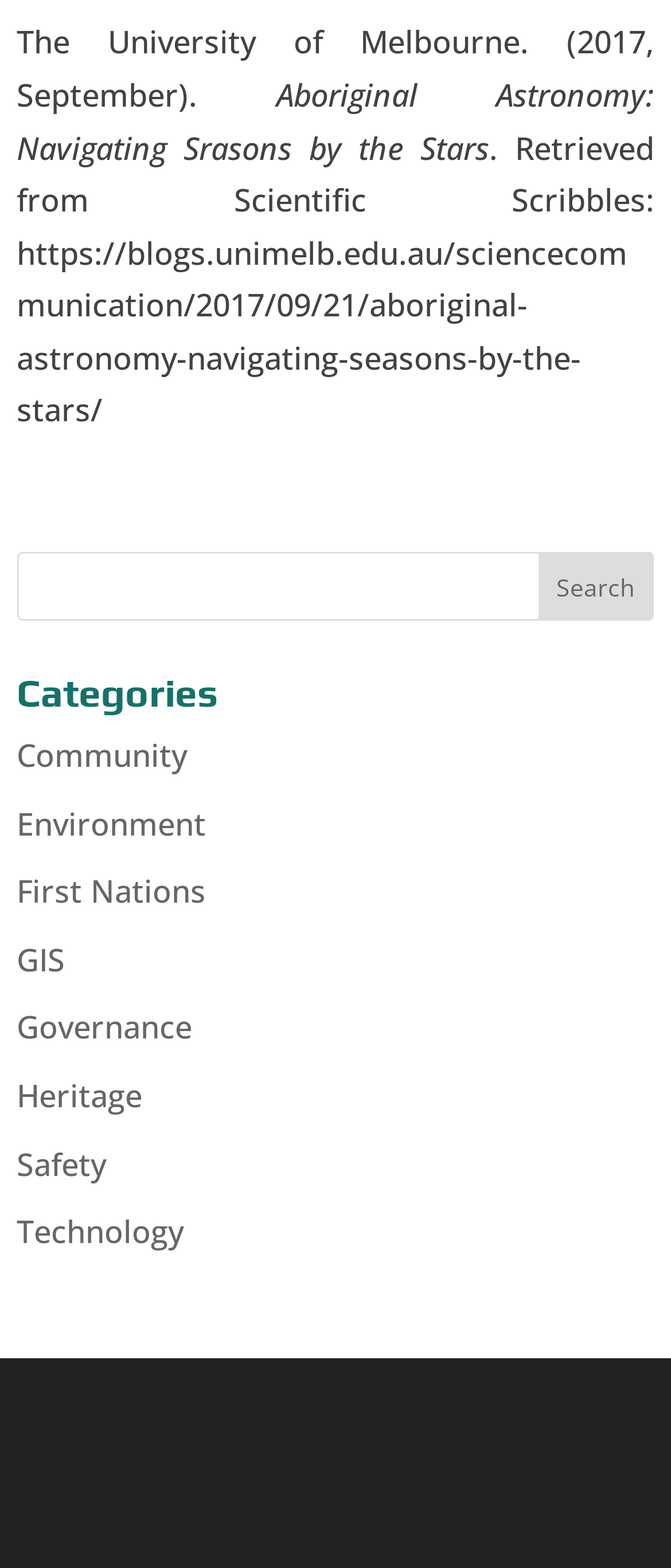Please identify the bounding box coordinates of the element I should click to complete this instruction: 'check Technology link'. The coordinates should be given as four float numbers between 0 and 1, like this: [left, top, right, bottom].

[0.025, 0.772, 0.274, 0.799]